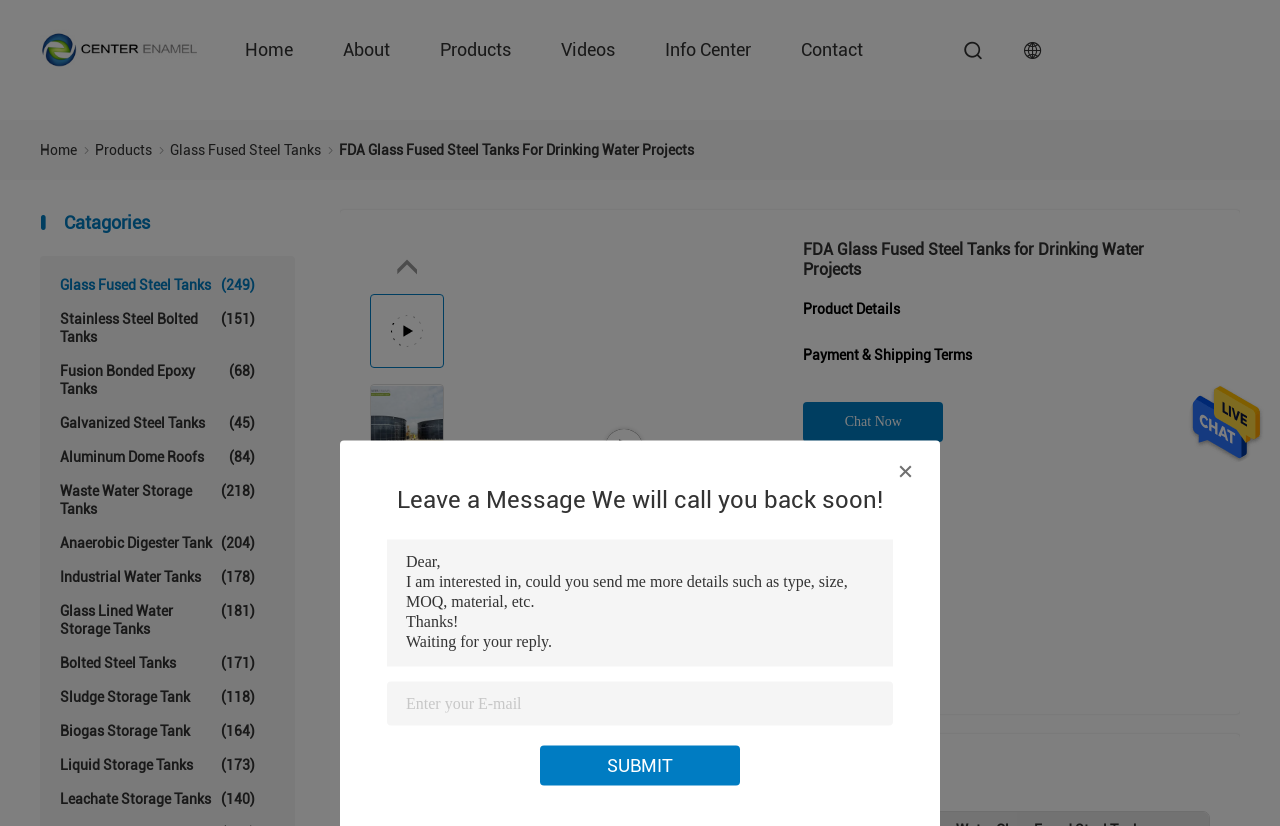How many categories of products are listed on the webpage?
Examine the image and provide an in-depth answer to the question.

The categories are listed under the 'Catagories' heading, and they include Glass Fused Steel Tanks, Stainless Steel Bolted Tanks, Fusion Bonded Epoxy Tanks, Galvanized Steel Tanks, Aluminum Dome Roofs, Waste Water Storage Tanks, Anaerobic Digester Tank, Industrial Water Tanks, and Glass Lined Water Storage Tanks.